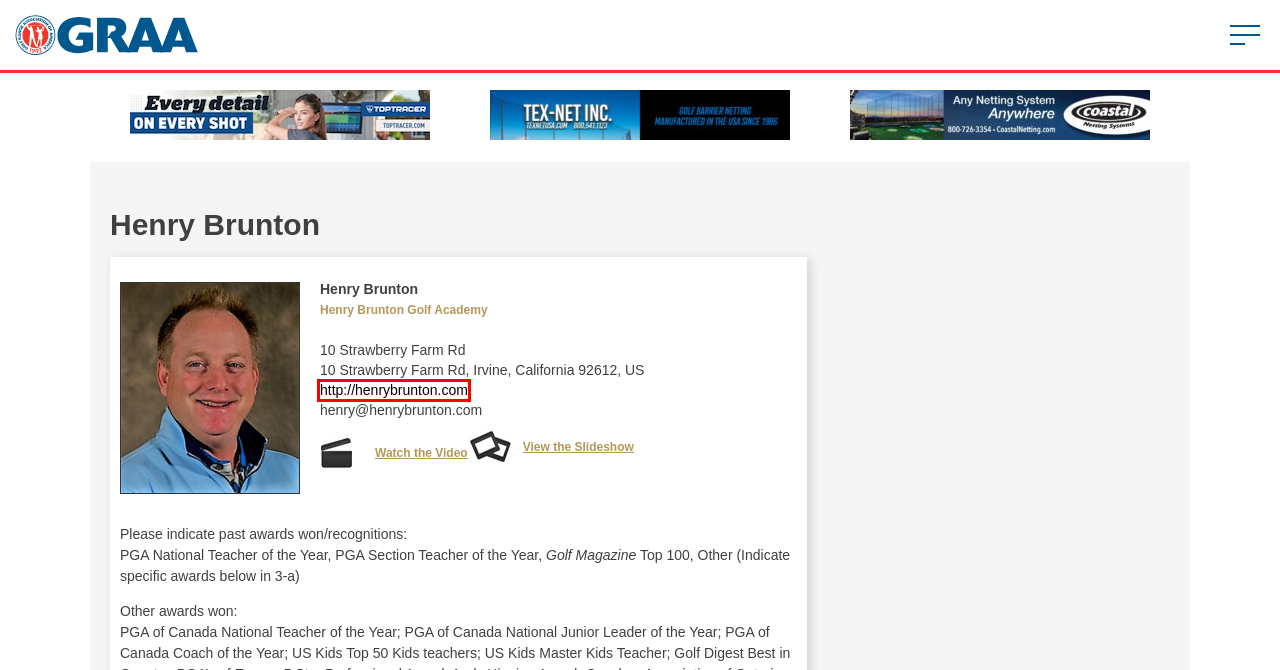After examining the screenshot of a webpage with a red bounding box, choose the most accurate webpage description that corresponds to the new page after clicking the element inside the red box. Here are the candidates:
A. 2012 GRAA Awards Archive - Golf Range Association
B. 2021 GRAA Awards Archive - Golf Range Association
C. Engagement - Golf Range Association
D. Category: GRAA Member Help Center - Golf Range Association
E. Golf Range Association - Golf Ranges: Where the Fun Starts
F. Mission Statement - Golf Range Association
G. 2014 GRAA Awards Archive - Golf Range Association
H. Henry Brunton Golf Academy | Adult & Junior Golf Coaching

H